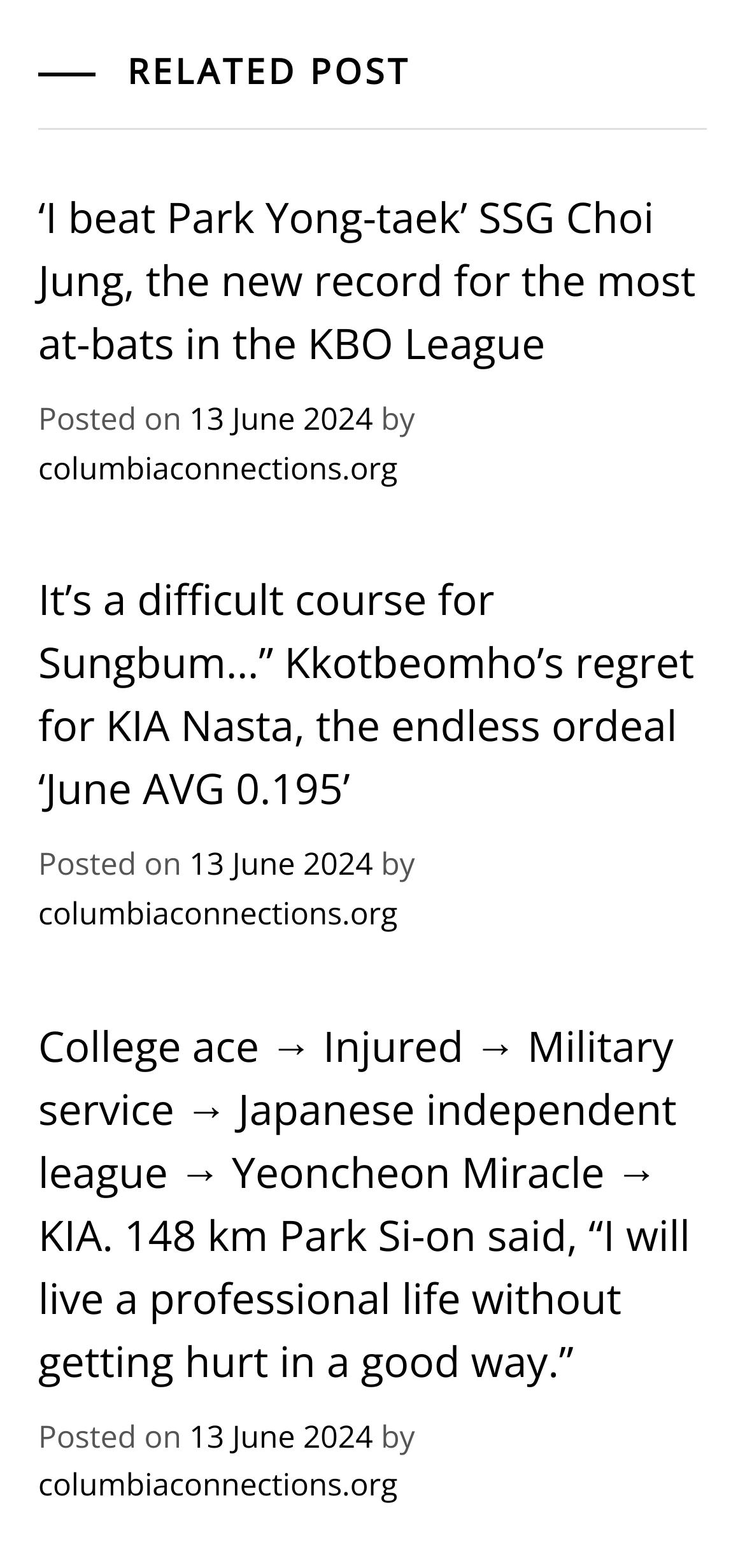Identify the bounding box coordinates of the clickable region required to complete the instruction: "Check the author of the article 'College ace → Injured → Military service → Japanese independent league → Yeoncheon Miracle → KIA. 148 km Park Si-on said, “I will live a professional life without getting hurt in a good way.”'". The coordinates should be given as four float numbers within the range of 0 and 1, i.e., [left, top, right, bottom].

[0.051, 0.649, 0.927, 0.886]